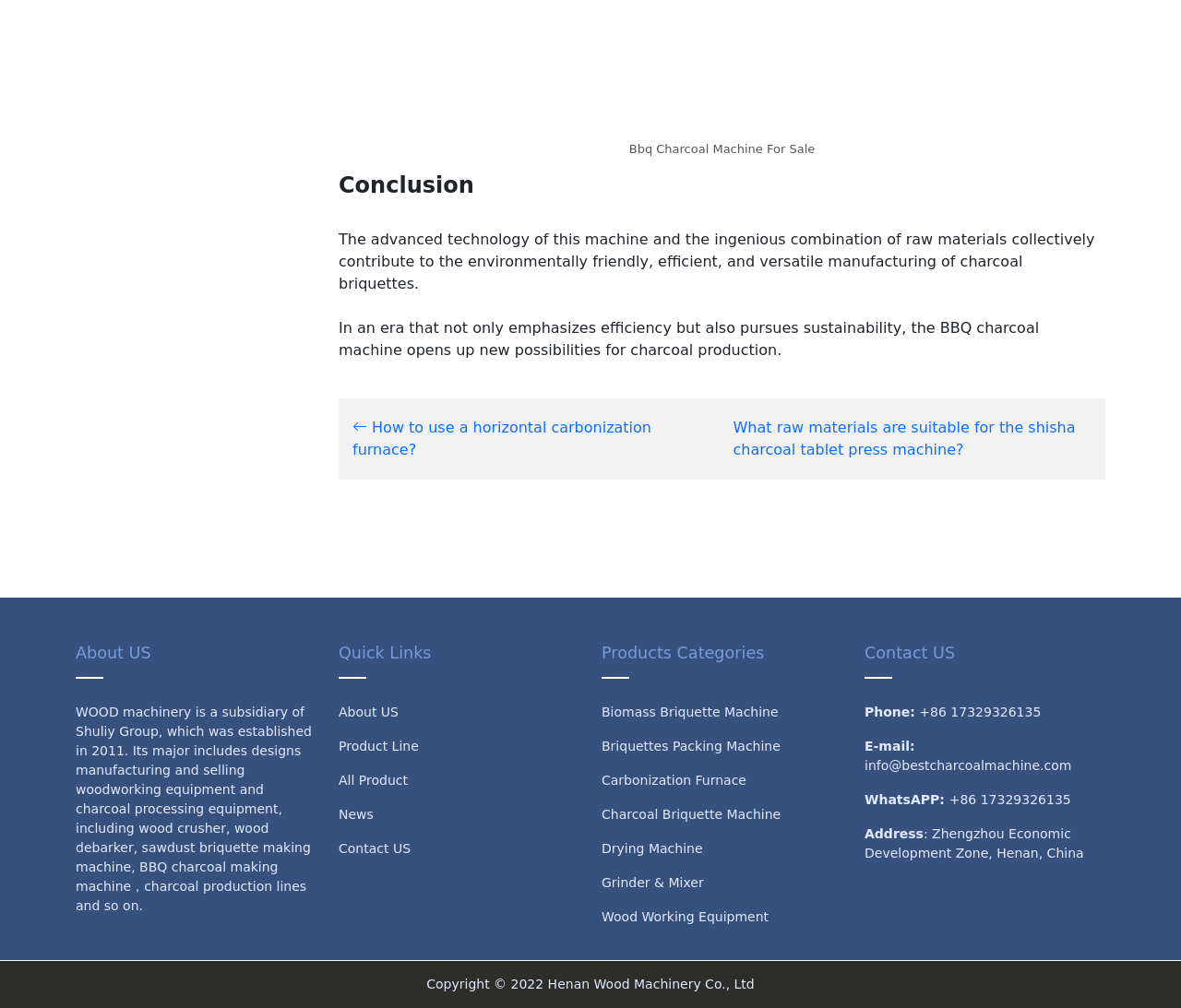Determine the bounding box coordinates of the target area to click to execute the following instruction: "Check 'News'."

[0.287, 0.801, 0.316, 0.815]